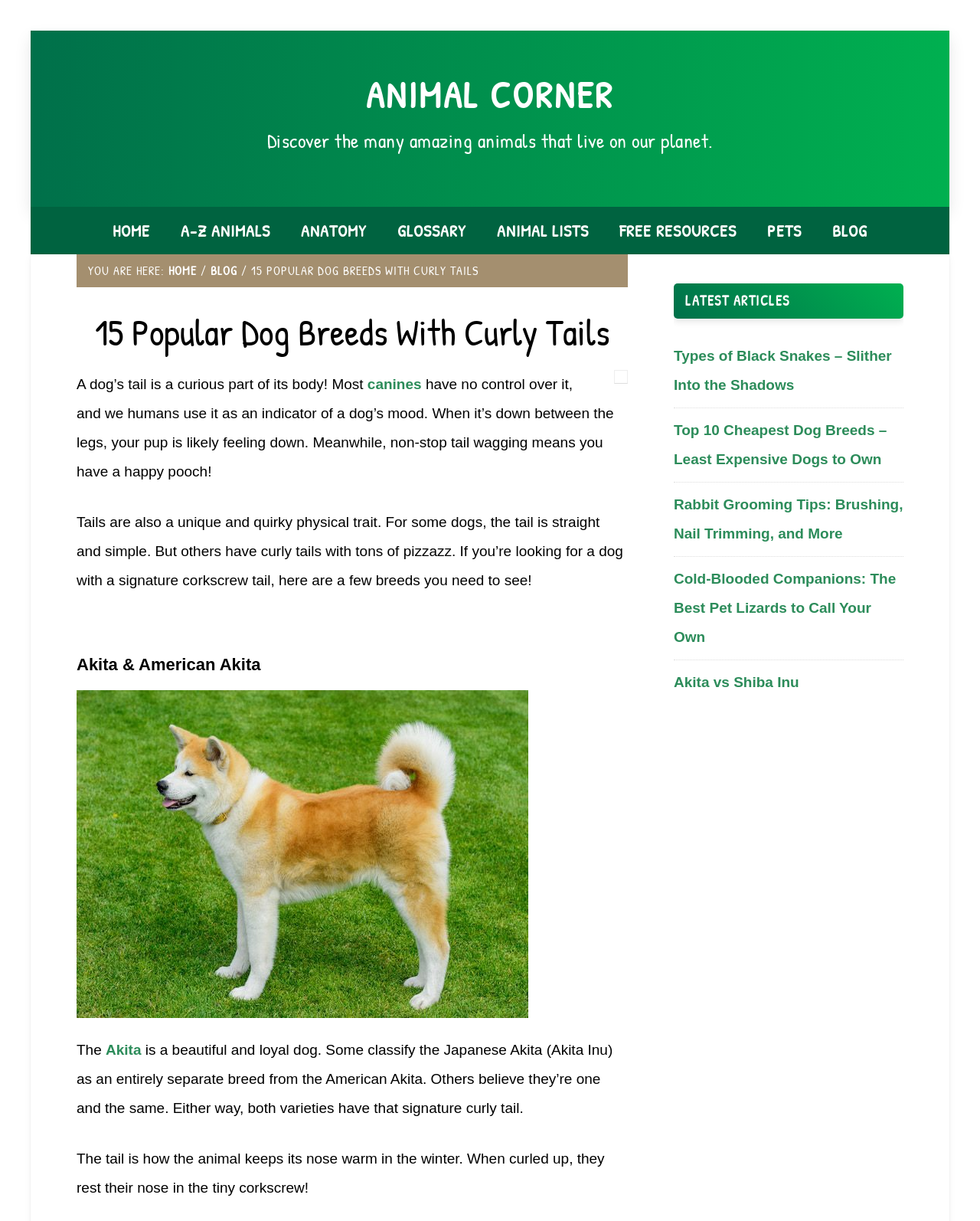Please identify the bounding box coordinates for the region that you need to click to follow this instruction: "Read the article about 'Akita & American Akita'".

[0.078, 0.536, 0.641, 0.553]